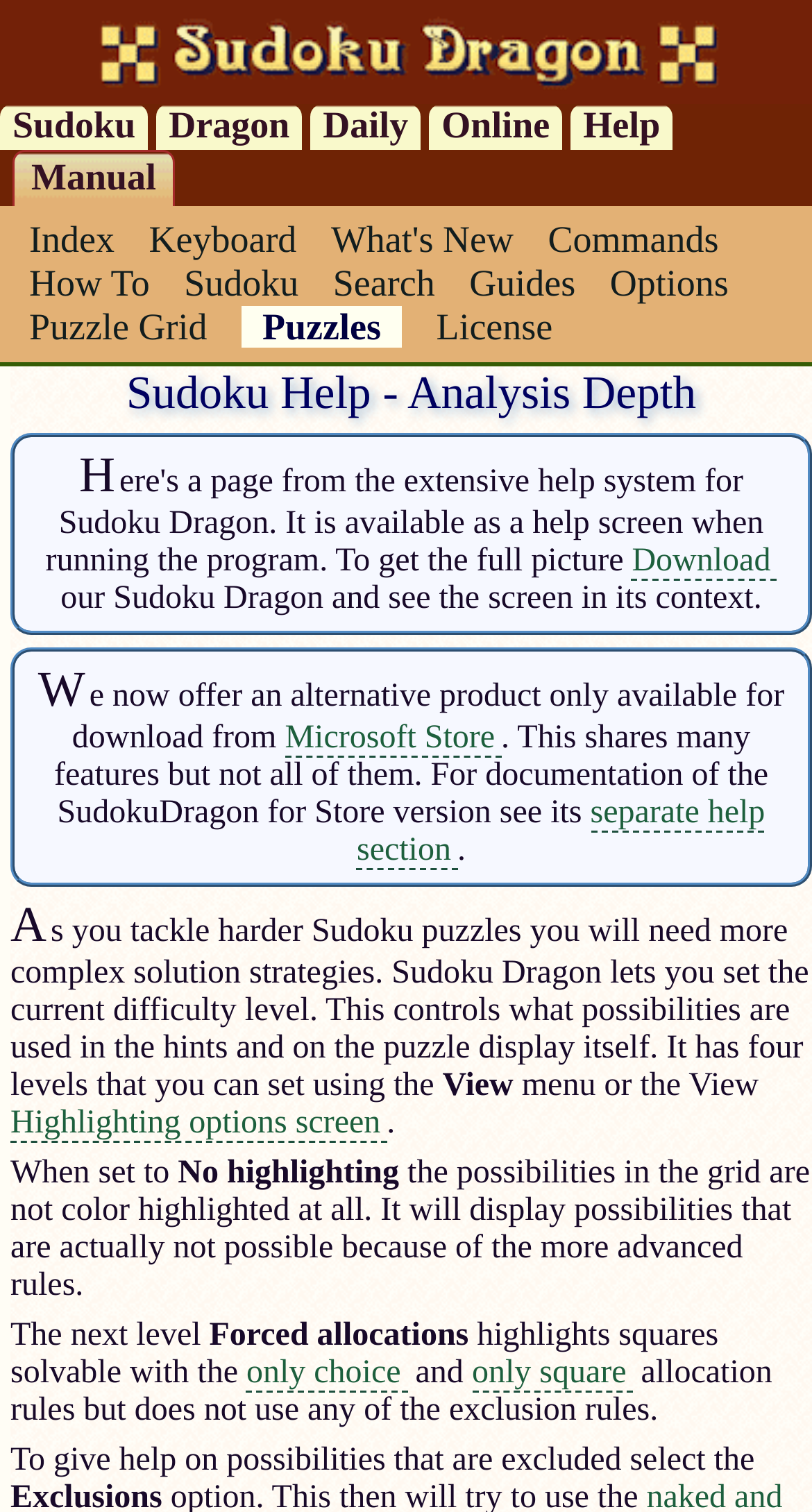Offer a thorough description of the webpage.

The webpage is about setting the level of difficulty for Sudoku puzzles. At the top, there is a navigation bar with links to "Sudoku", "Dragon", "Daily", "Online", and "Help". Below this, there are more links to "Manual", "Index", "Keyboard", "What's New", "Commands", "How To", "Sudoku", "Search", "Guides", "Options", "Puzzle Grid", "Puzzles", and "License".

The main content of the page is divided into sections. The first section has a heading "Sudoku Help - Analysis Depth" and explains that the webpage is about setting the difficulty level for Sudoku puzzles. Below this, there is a paragraph of text that introduces the concept of analysis depth and its importance in solving Sudoku puzzles.

The next section explains that the Sudoku Dragon software offers an alternative product that can be downloaded from the Microsoft Store. This product shares many features with the original software but not all of them.

The main content of the page then explains how to set the difficulty level for Sudoku puzzles using the Sudoku Dragon software. There are four levels of difficulty, and the user can set the level using the "View" menu or the "Highlighting options screen". The levels of difficulty are explained in detail, with the first level being "No highlighting", where the possibilities in the grid are not color highlighted at all. The next levels are "Forced allocations", "Only choice", and "Only square", each with its own rules and exclusions.

Throughout the page, there are links to other relevant sections of the website, such as the "Highlighting options screen" and the "separate help section" for the Microsoft Store version of the software. The page also has several paragraphs of text that explain the concepts and rules of Sudoku puzzle solving in detail.